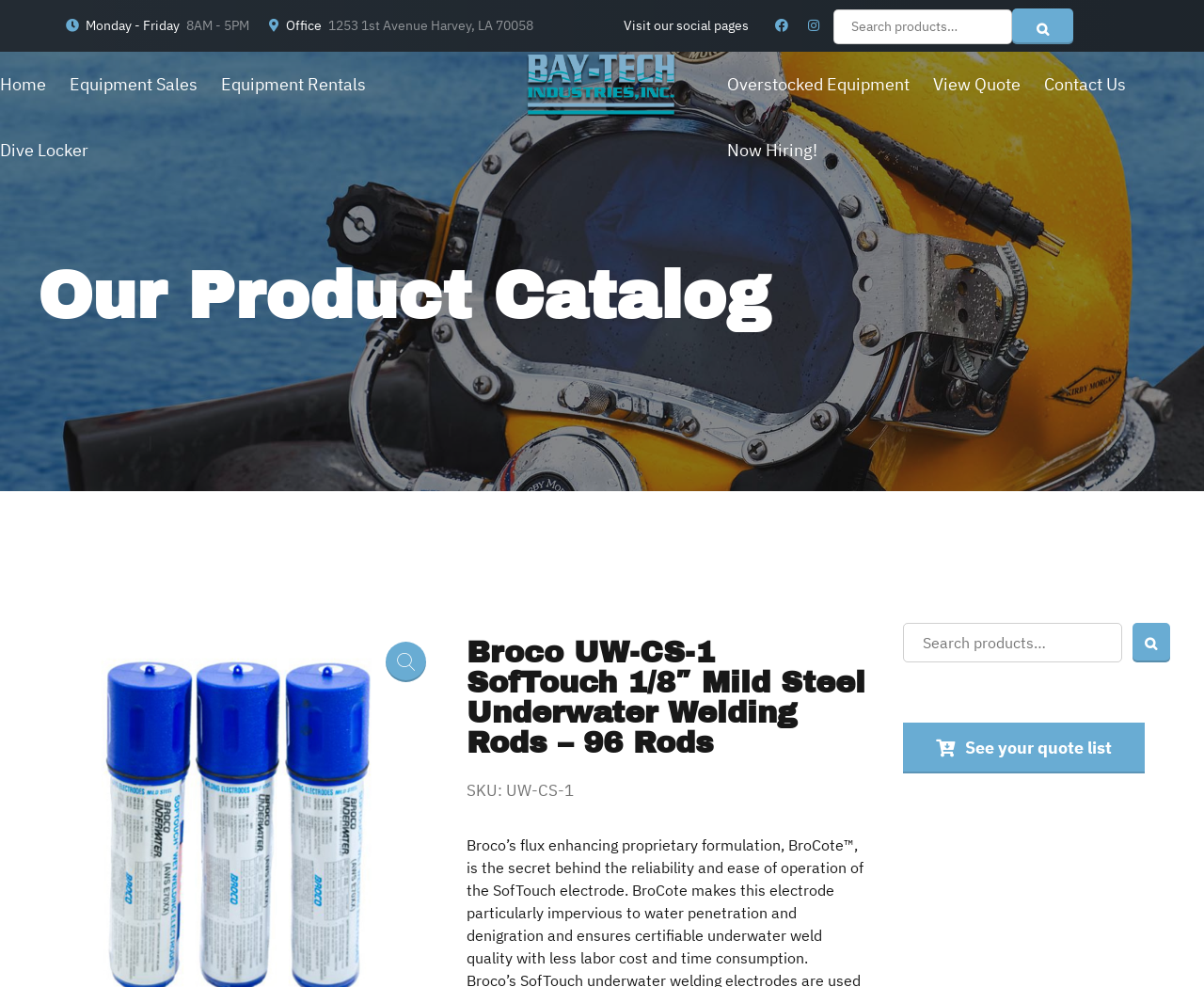Predict the bounding box coordinates of the UI element that matches this description: "parent_node: Visit our social pages". The coordinates should be in the format [left, top, right, bottom] with each value between 0 and 1.

[0.671, 0.01, 0.68, 0.043]